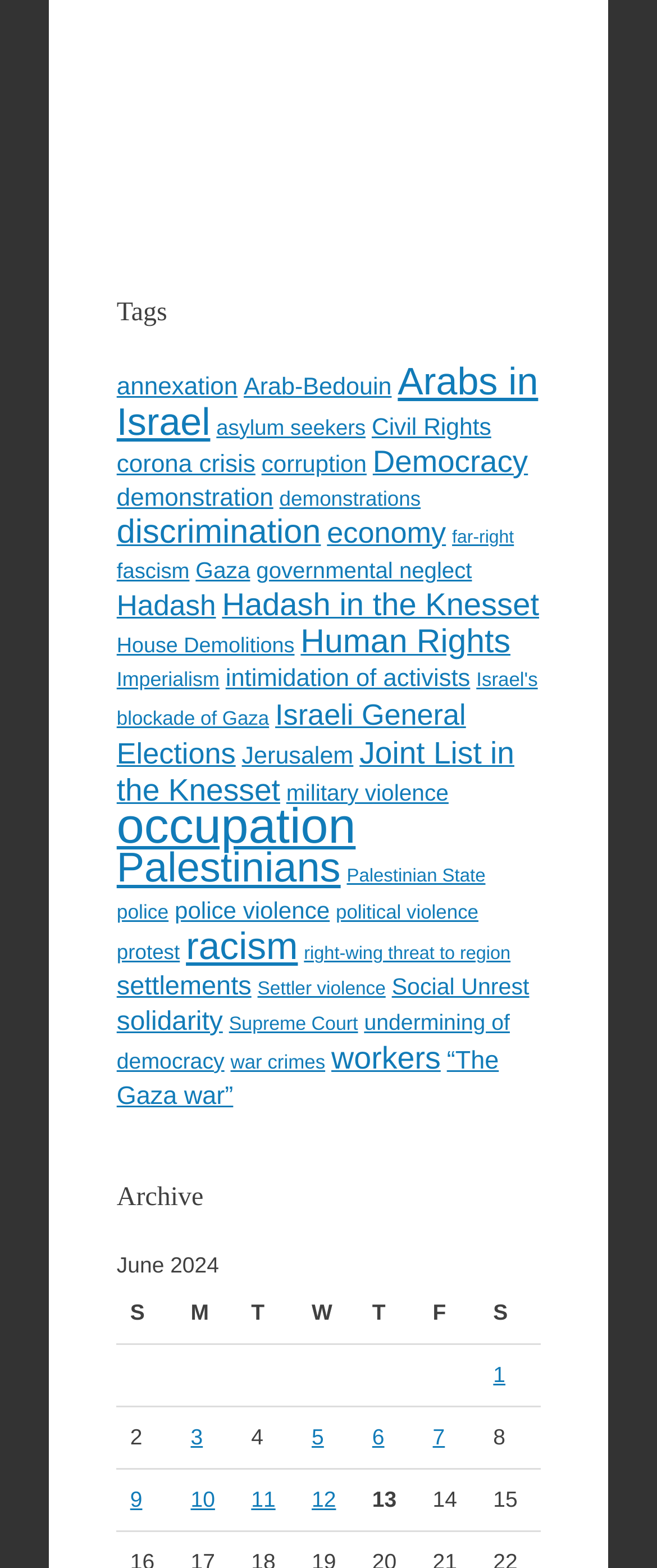Could you specify the bounding box coordinates for the clickable section to complete the following instruction: "Select 'June 5, 2024' archive"?

[0.474, 0.908, 0.493, 0.924]